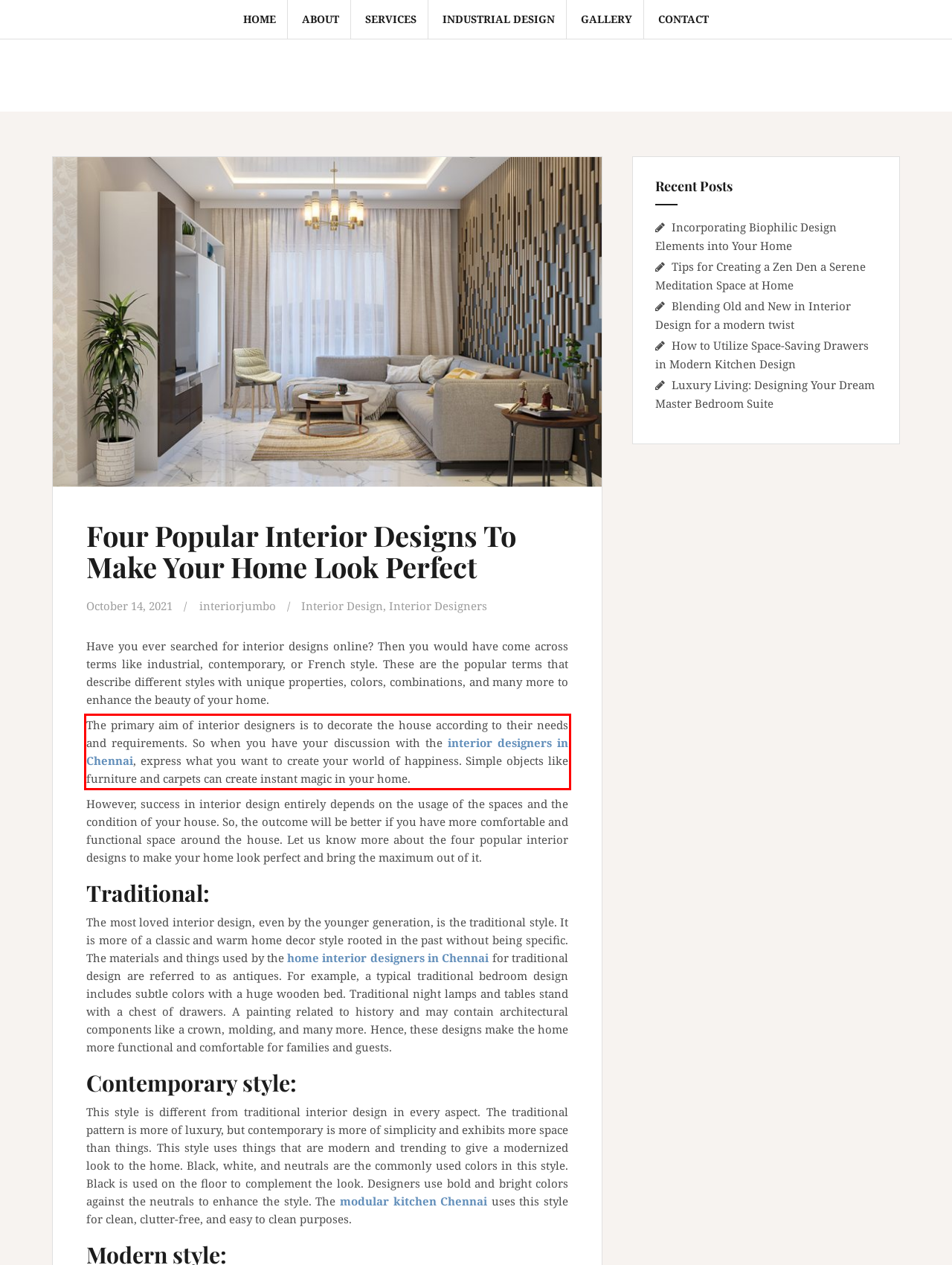Please examine the screenshot of the webpage and read the text present within the red rectangle bounding box.

The primary aim of interior designers is to decorate the house according to their needs and requirements. So when you have your discussion with the interior designers in Chennai, express what you want to create your world of happiness. Simple objects like furniture and carpets can create instant magic in your home.